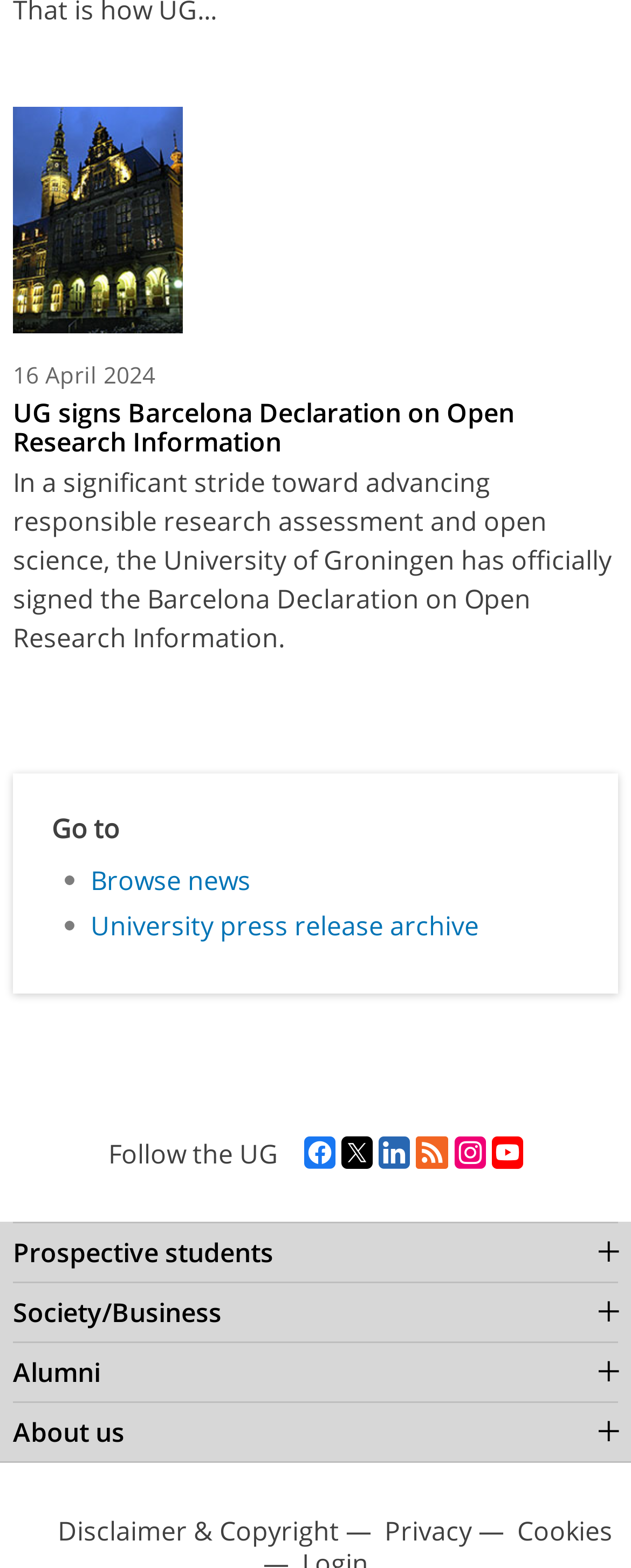Please identify the bounding box coordinates of the element that needs to be clicked to execute the following command: "Follow the UG on facebook". Provide the bounding box using four float numbers between 0 and 1, formatted as [left, top, right, bottom].

[0.482, 0.724, 0.531, 0.747]